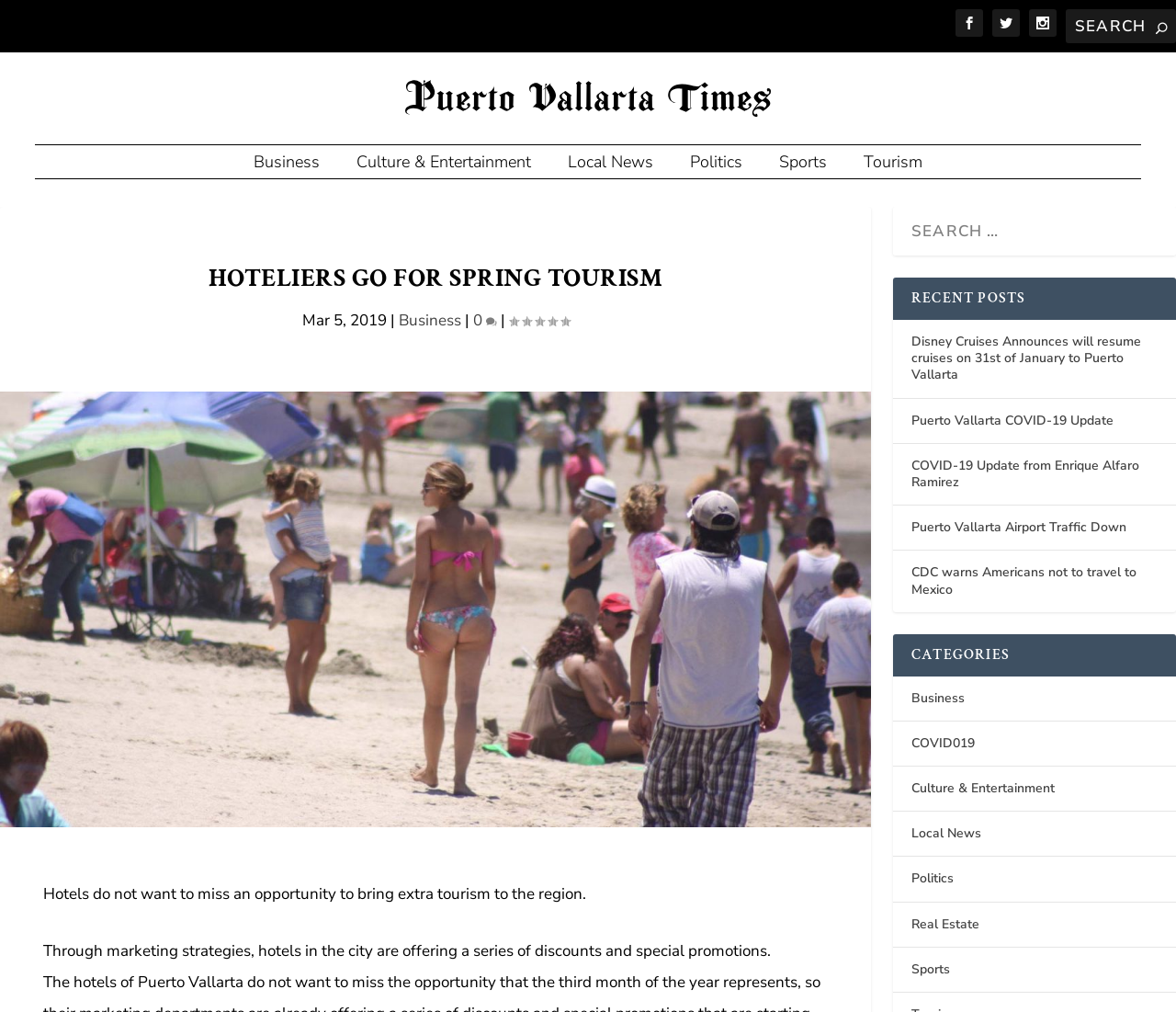Locate the bounding box coordinates of the clickable element to fulfill the following instruction: "View recent posts". Provide the coordinates as four float numbers between 0 and 1 in the format [left, top, right, bottom].

[0.759, 0.274, 1.0, 0.316]